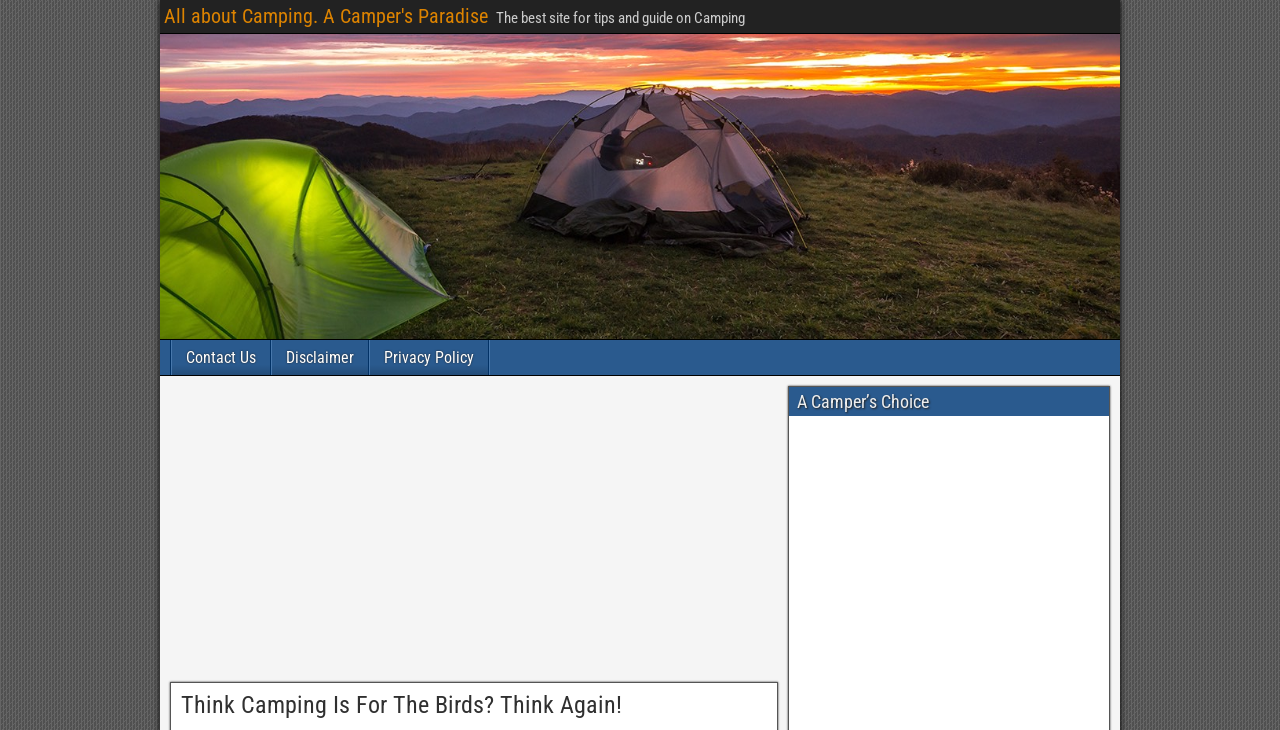Give a concise answer using only one word or phrase for this question:
What is the title of the subheading below the main heading?

The best site for tips and guide on Camping